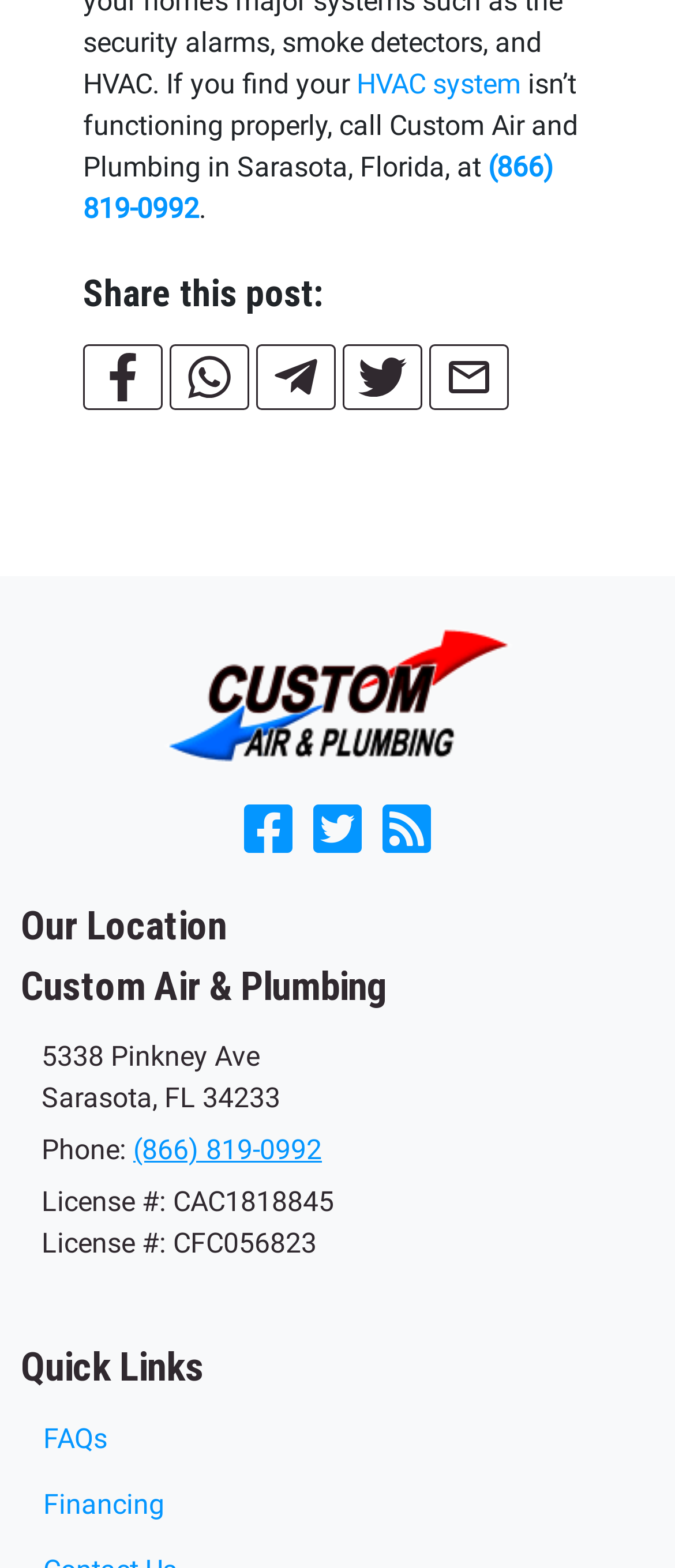Using the element description: "Facebook", determine the bounding box coordinates. The coordinates should be in the format [left, top, right, bottom], with values between 0 and 1.

[0.123, 0.219, 0.241, 0.261]